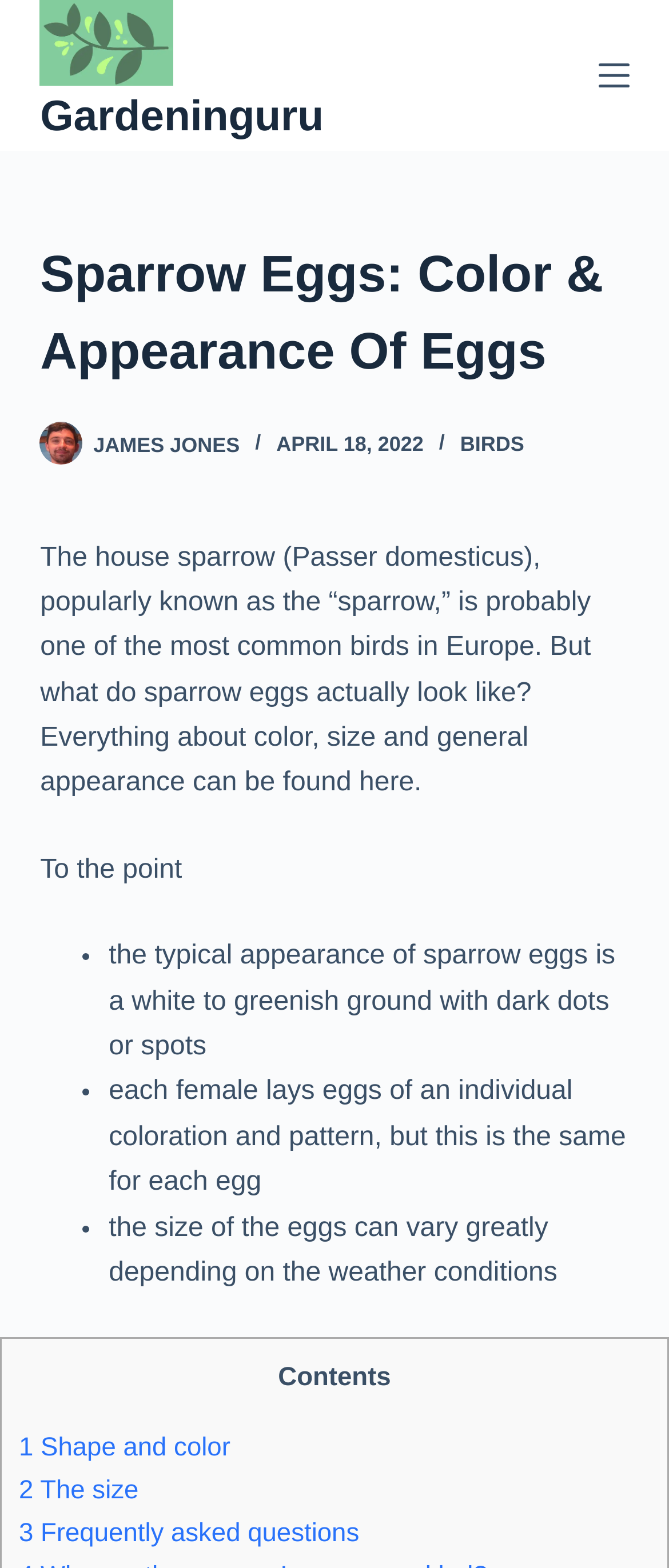How many links are present in the 'Contents' section?
Offer a detailed and exhaustive answer to the question.

The 'Contents' section has three links, namely '1 Shape and color', '2 The size', and '3 Frequently asked questions', which are listed below the 'Contents' heading.